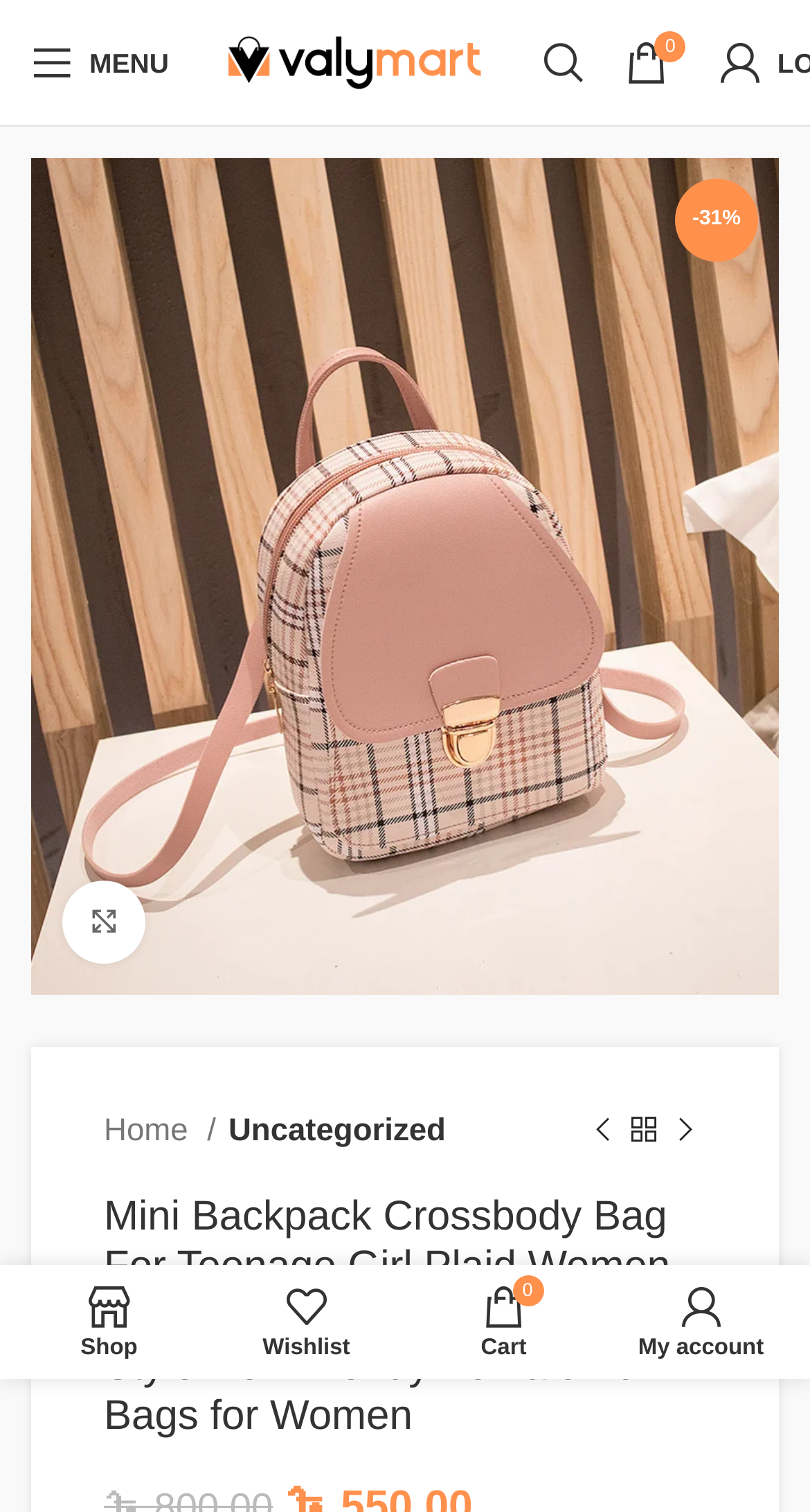What is the category of the product? Refer to the image and provide a one-word or short phrase answer.

Uncategorized